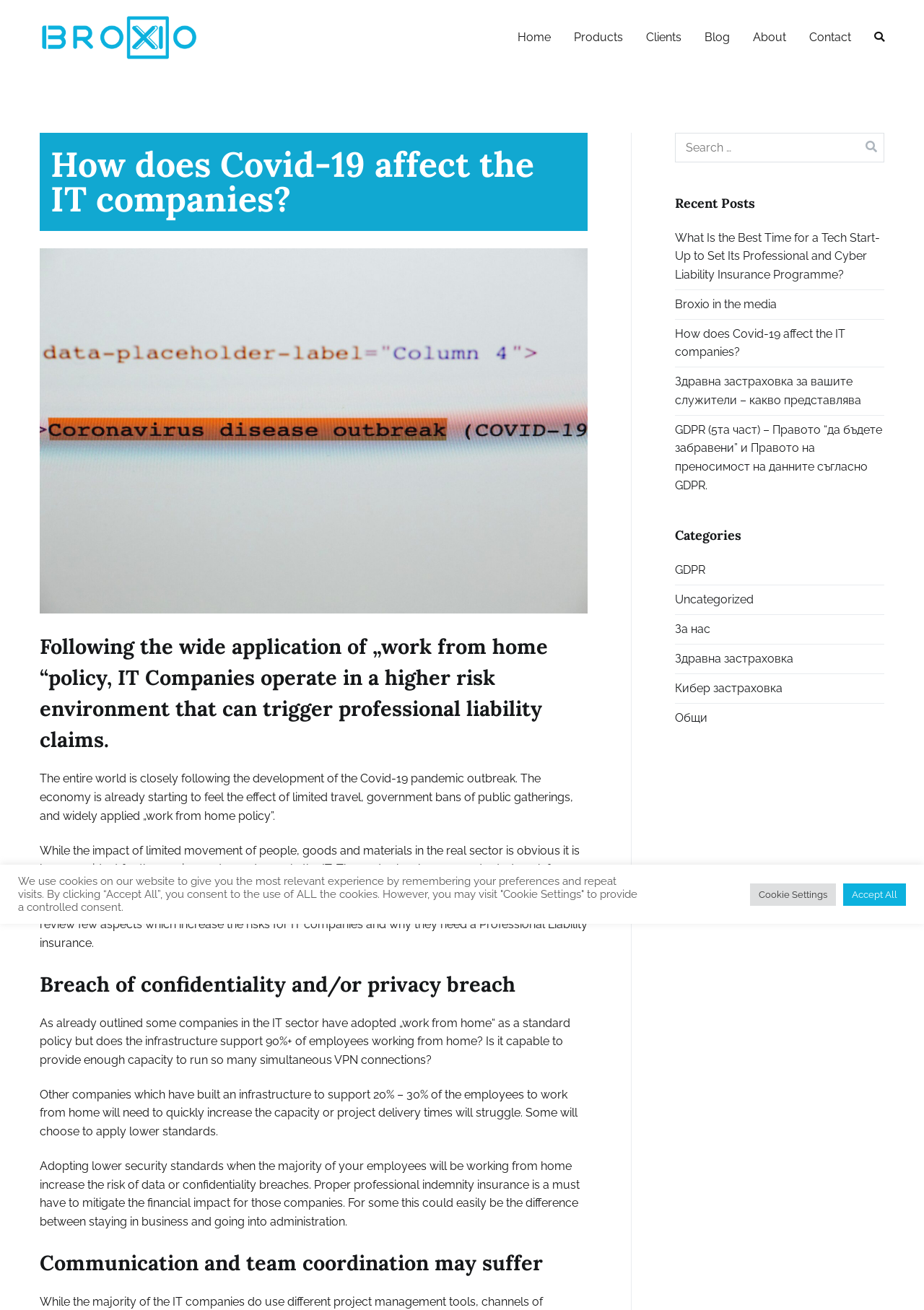Answer the following in one word or a short phrase: 
What is the name of the insurance broker?

Broxio